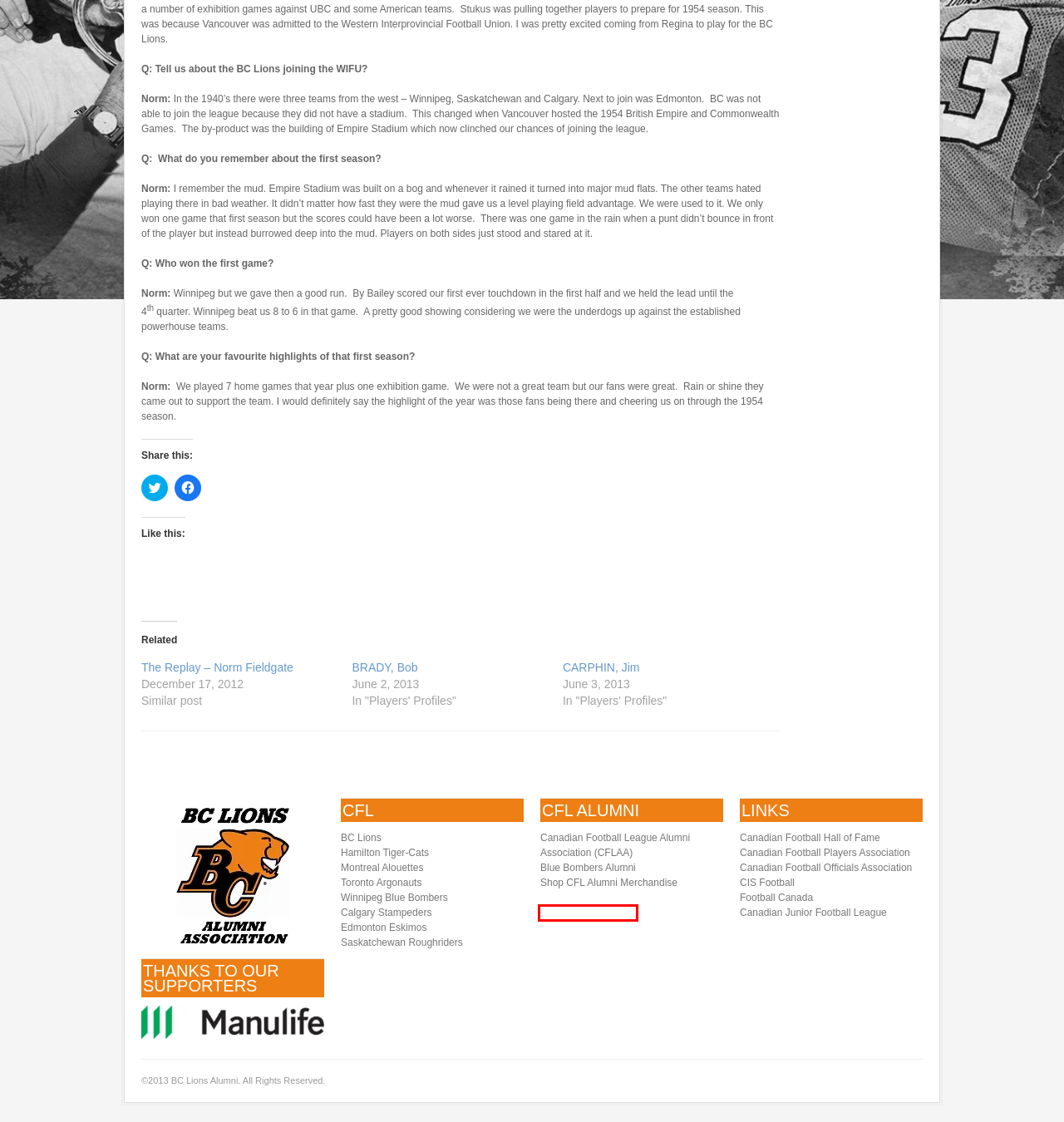Provided is a screenshot of a webpage with a red bounding box around an element. Select the most accurate webpage description for the page that appears after clicking the highlighted element. Here are the candidates:
A. Winnipeg Blue Bomber Alumni Association
B. CARPHIN, Jim   | BC Lions
C. BRADY, Bob  | BC Lions
D. Football Canada | From Playground to Stadium
E. Community Fitness Ontario Assoc – Recreation Sports Health and Fitness Blog
F. CFLPA – Serving all of TeamCFLPA
G. CFLAA – Home of Legends
H. Alouettes de Montréal - Site officiel

A